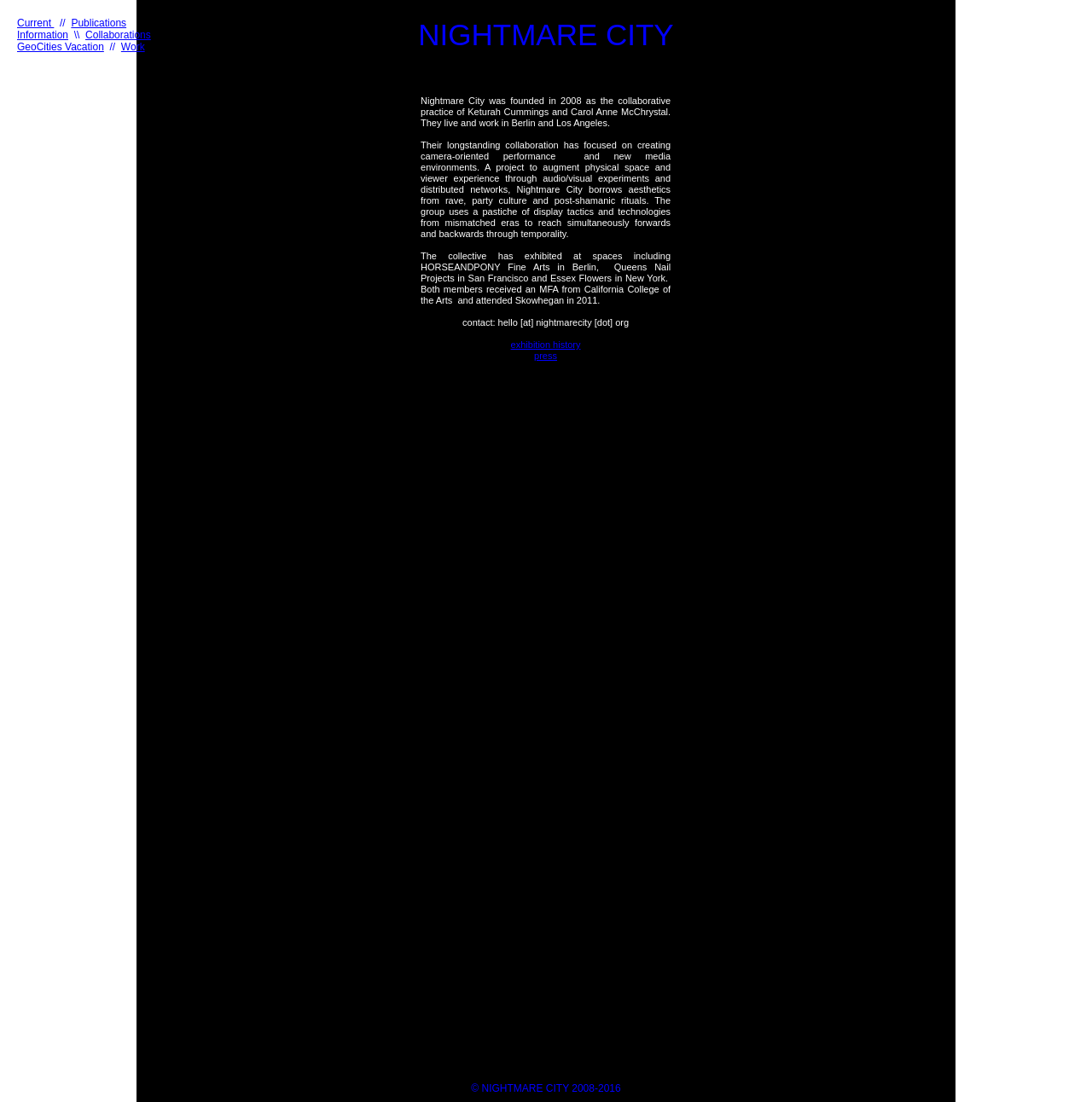Specify the bounding box coordinates for the region that must be clicked to perform the given instruction: "Contact Nightmare City".

[0.423, 0.288, 0.576, 0.297]